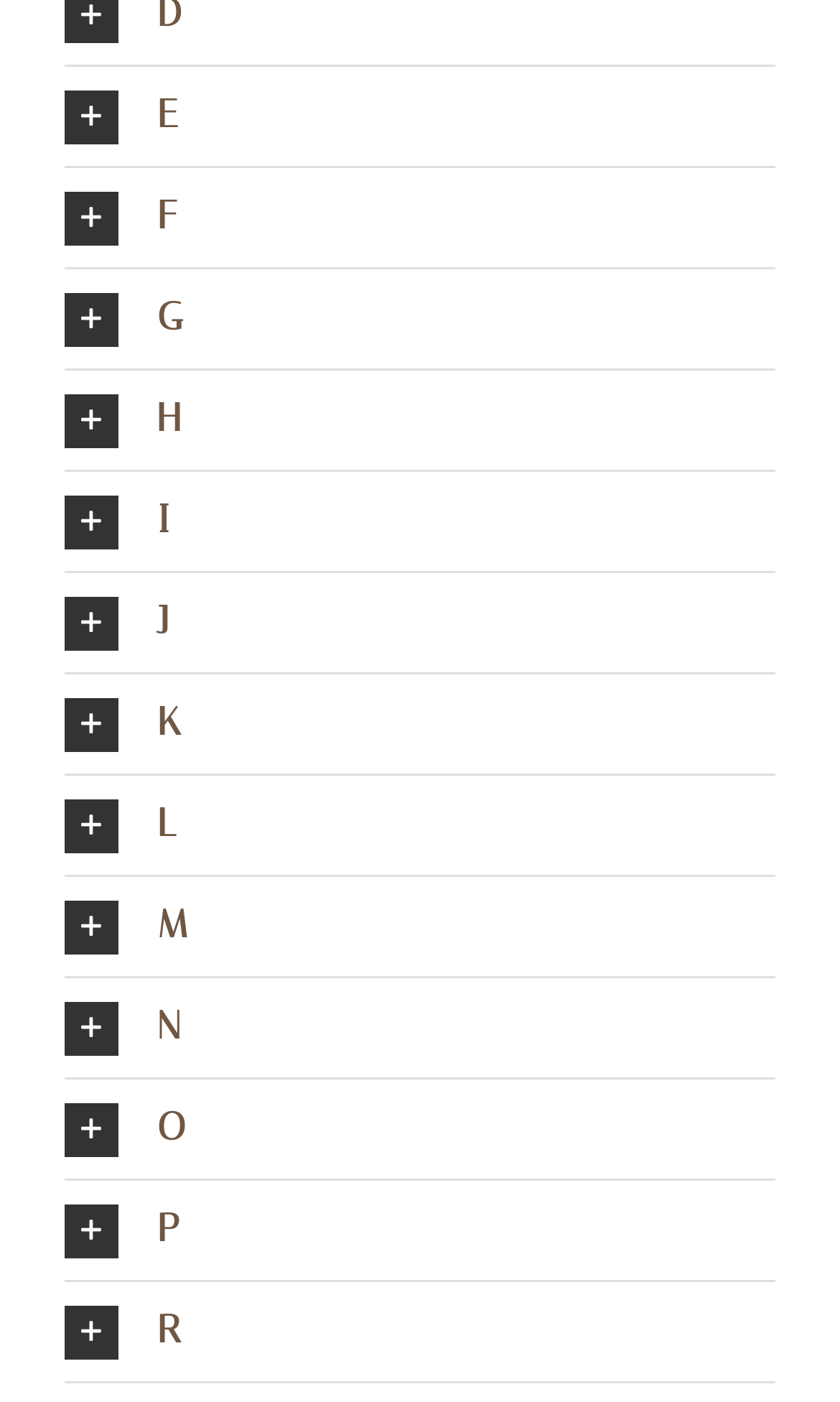Could you provide the bounding box coordinates for the portion of the screen to click to complete this instruction: "Press the 'R' button"?

[0.077, 0.914, 0.923, 0.985]